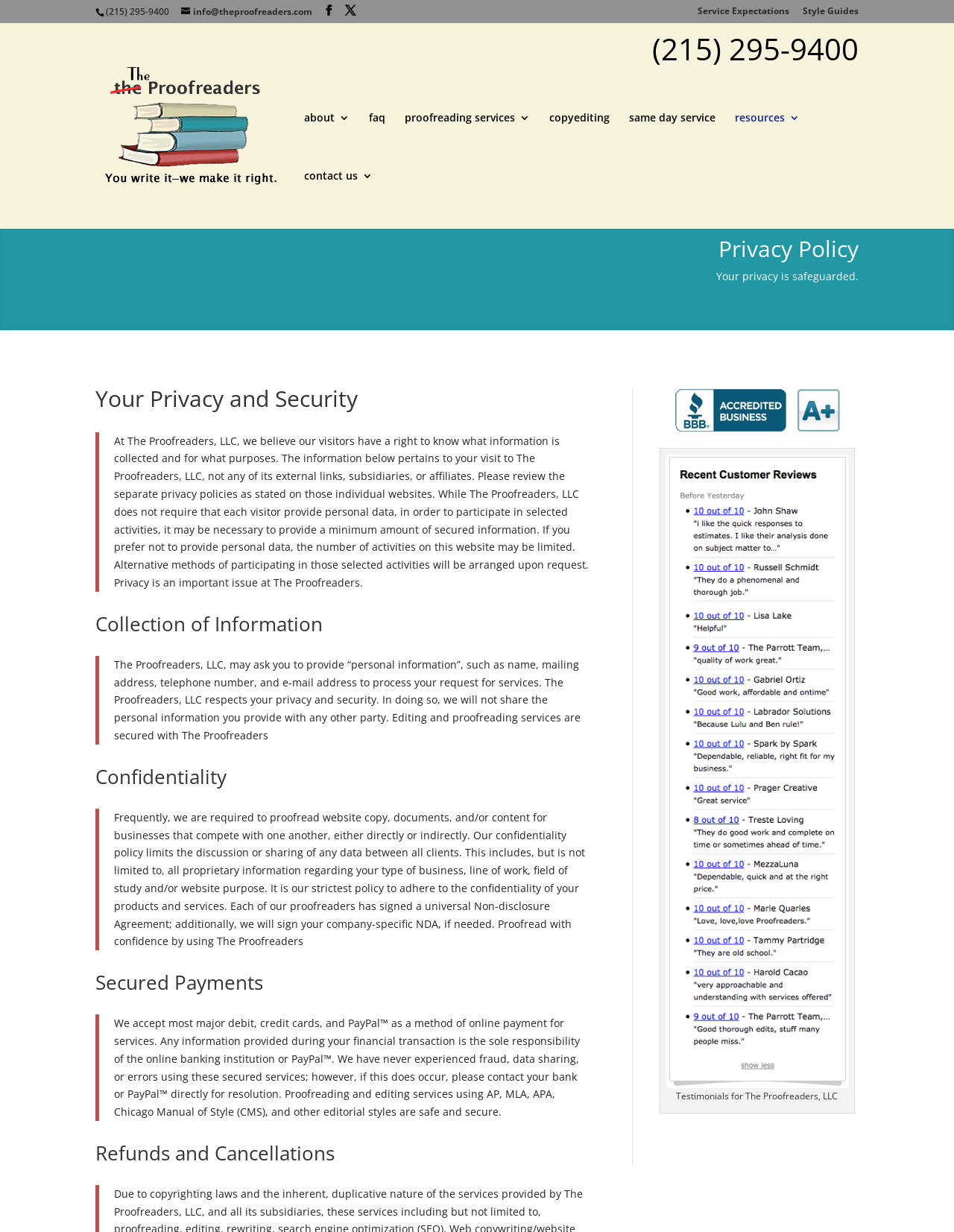Please determine the bounding box coordinates of the element to click on in order to accomplish the following task: "Get the latest news on goat rearing". Ensure the coordinates are four float numbers ranging from 0 to 1, i.e., [left, top, right, bottom].

None